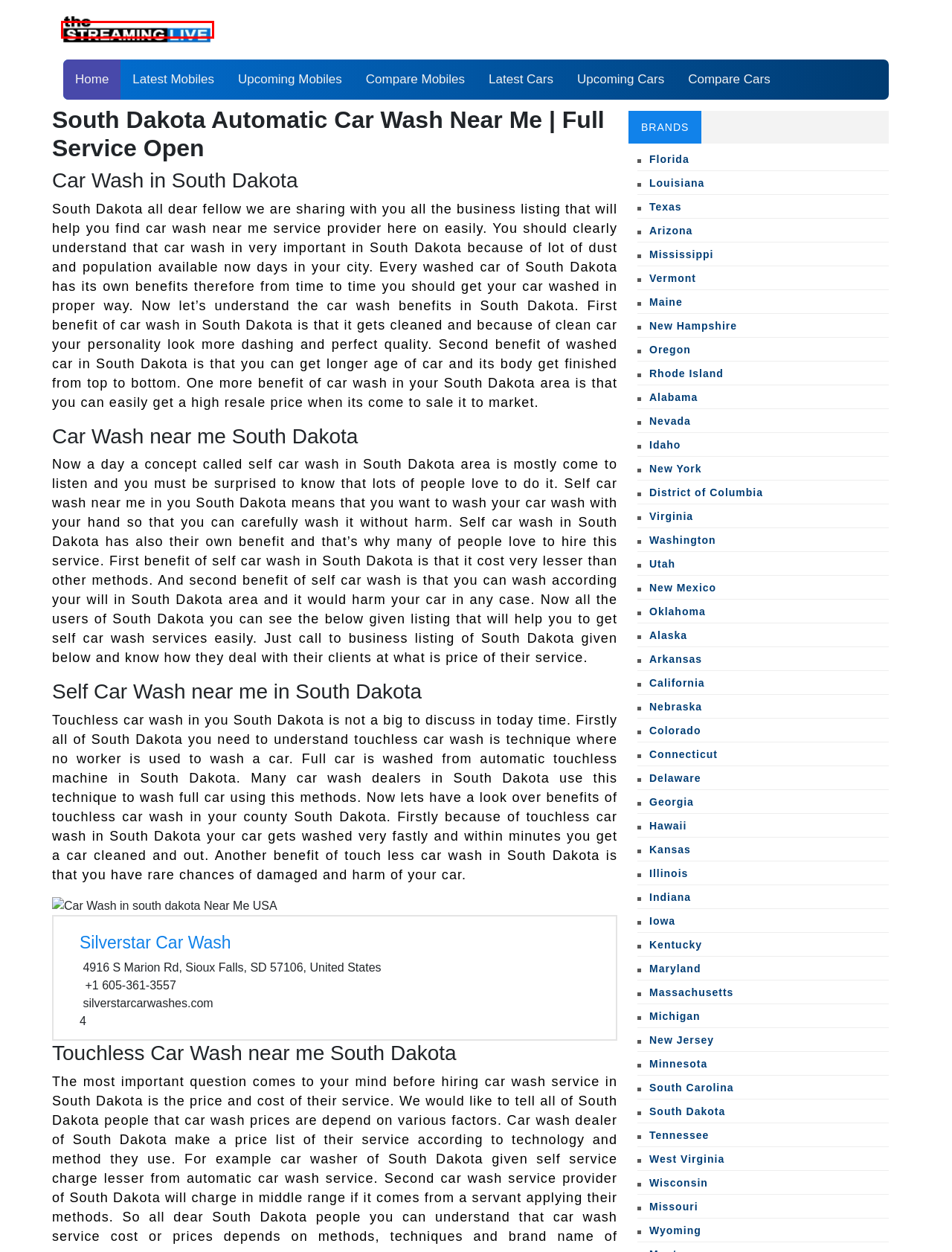After examining the screenshot of a webpage with a red bounding box, choose the most accurate webpage description that corresponds to the new page after clicking the element inside the red box. Here are the candidates:
A. Best latest Mobiles and Cars | College Acceptance Rate GPA Cost
B. Comparison of Car and Mobile
C. Yoga For Weight Loss |Exercises Asanas Poses FAT Loss Free
D. How To Lose Weight % Fasting Best Exercise For Weight Loss
E. Upcoming Mobile USA with Price and Features # To Launch Mobile Phone
F. Privacy Policy | The Streaming Live | Read the Website Policy
G. How To Stop Hair Fall [Causes] Hair Falling Out Home Remedie
H. Cars Upcoming models USA [Price/Mileage] Features and Specification

A